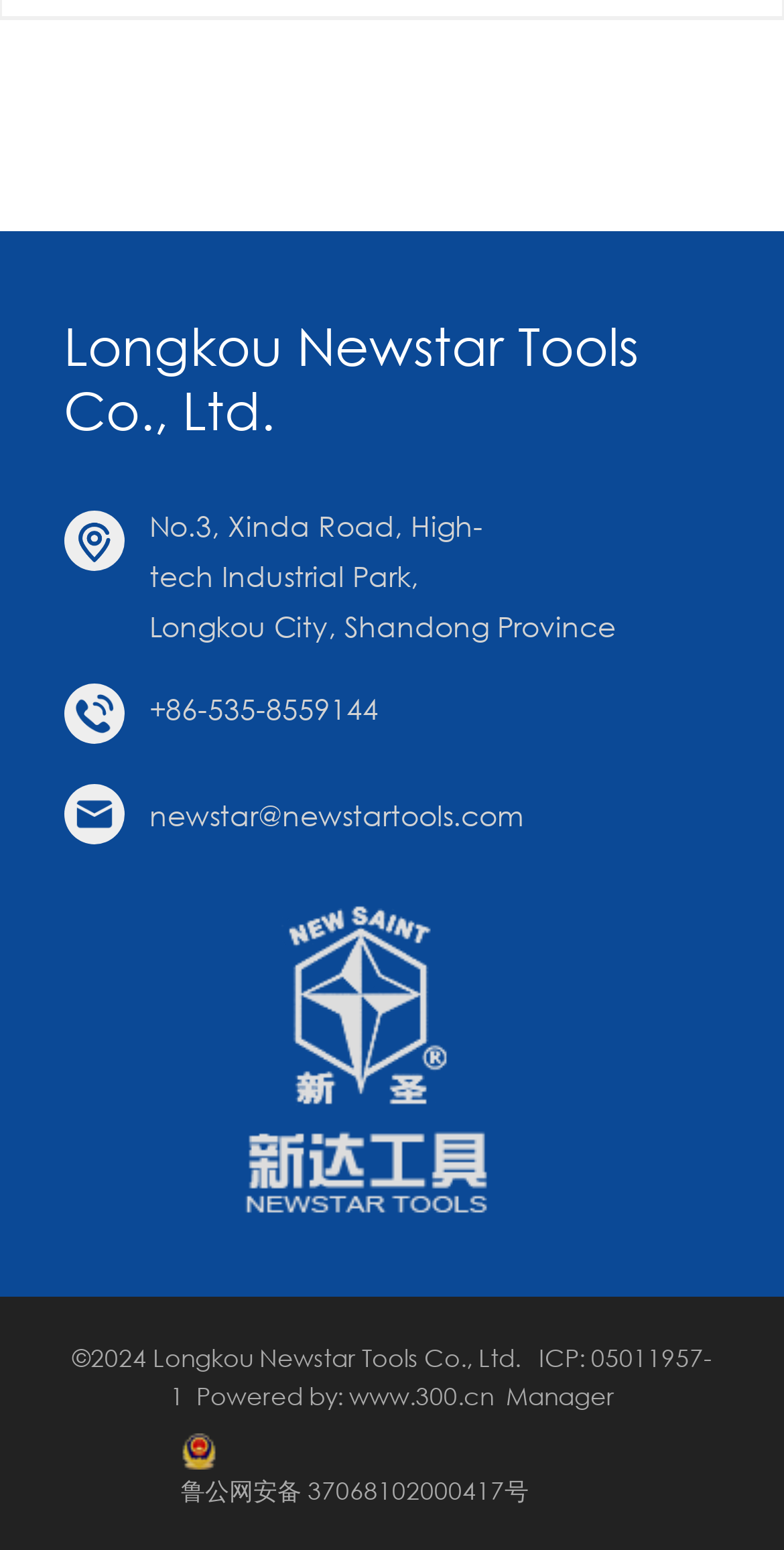Using a single word or phrase, answer the following question: 
What is the company name?

Longkou Newstar Tools Co., Ltd.